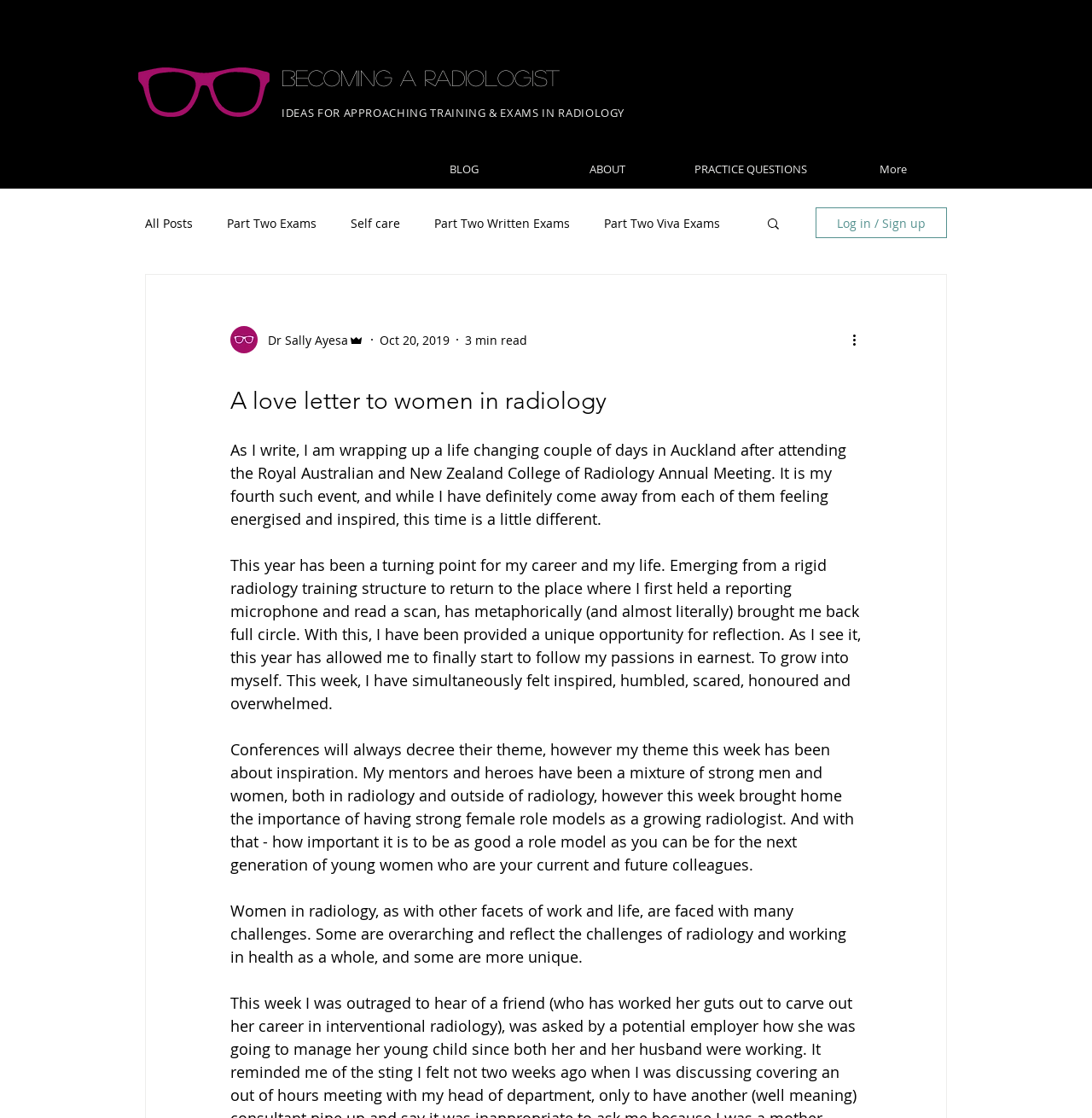What is the author's reflection on their career?
Use the information from the screenshot to give a comprehensive response to the question.

The author mentions that this year has been a turning point for their career and life, suggesting that they have reached a significant milestone or transition in their professional journey.